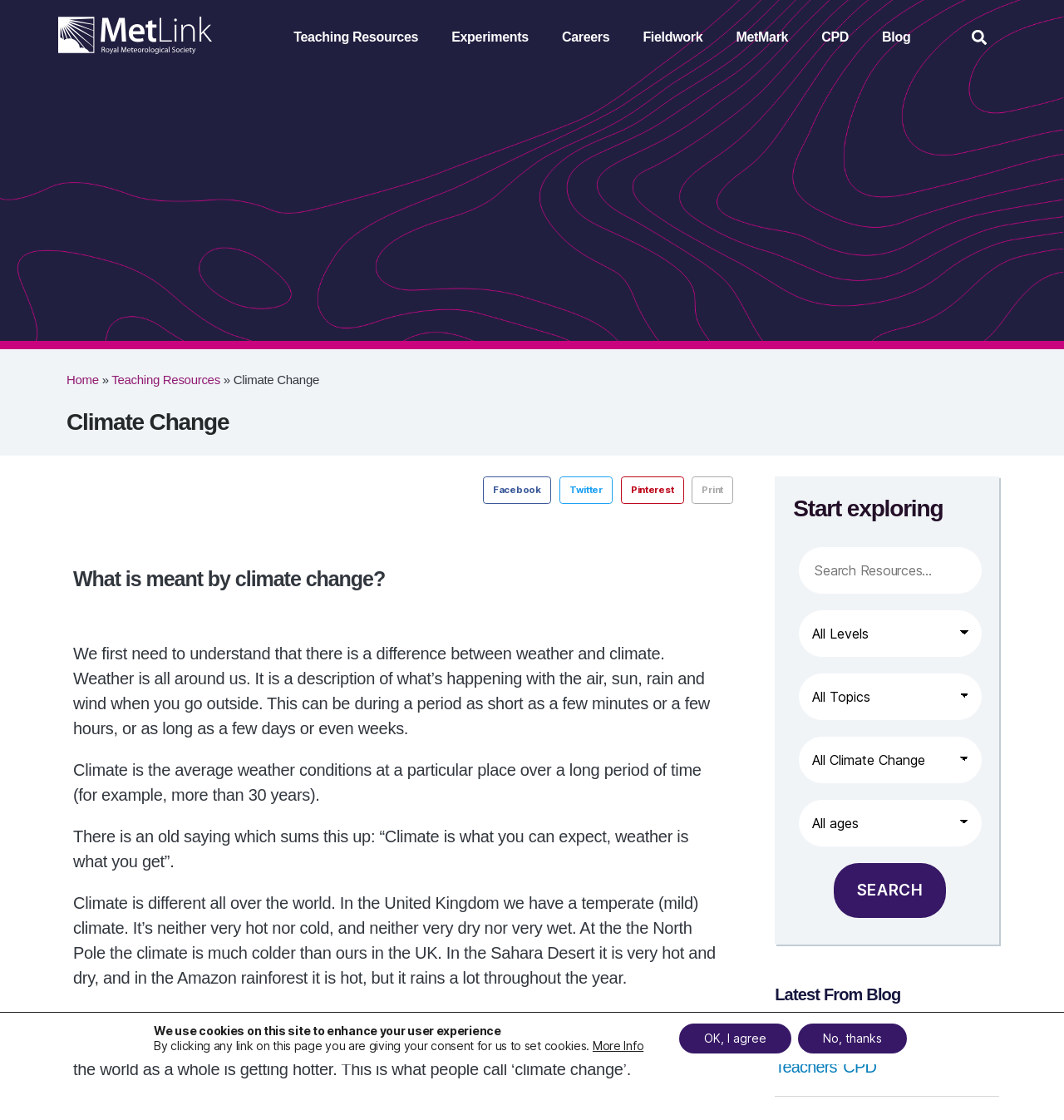Using the description "OK, I agree", locate and provide the bounding box of the UI element.

[0.638, 0.914, 0.743, 0.941]